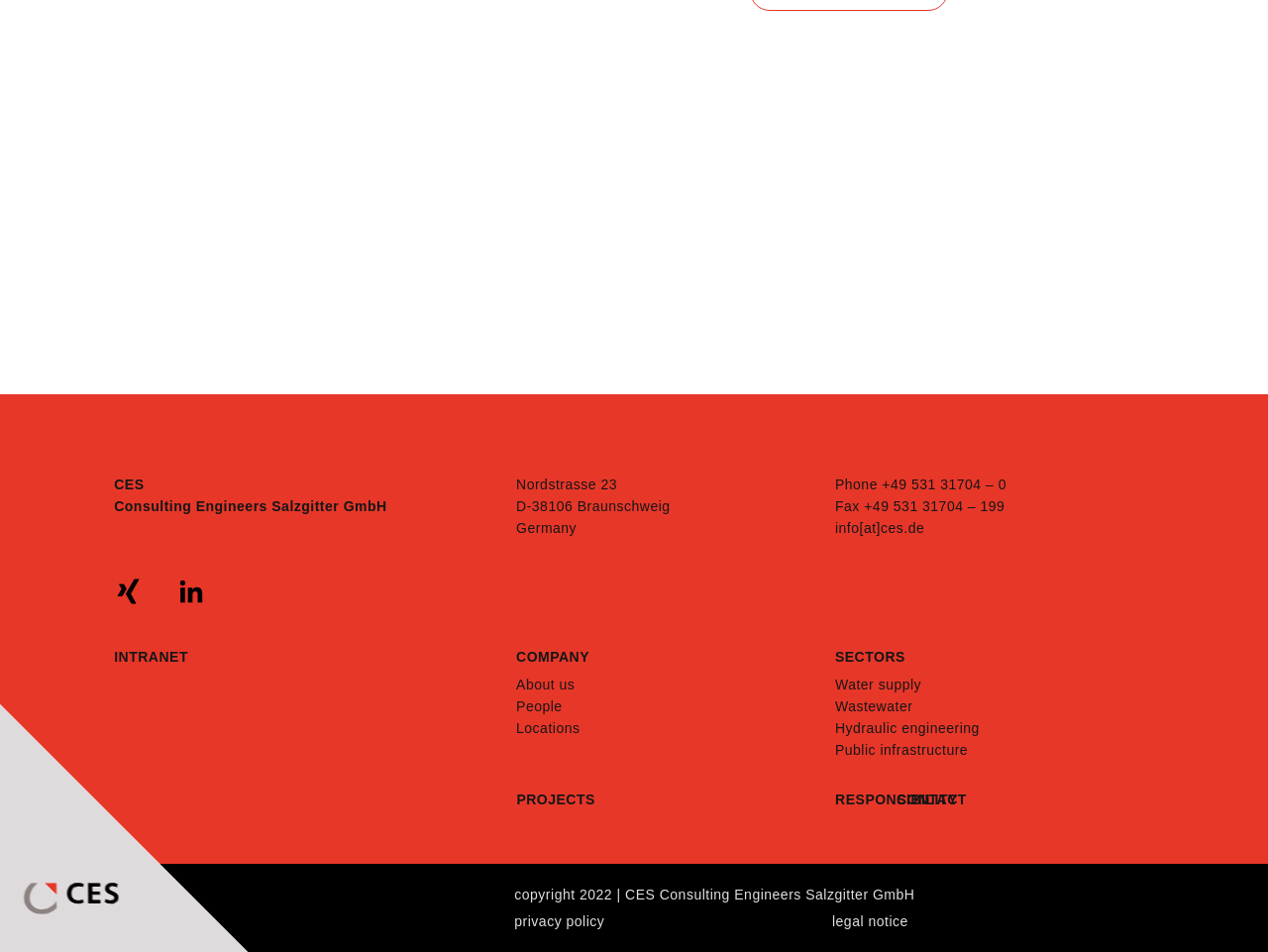Please identify the bounding box coordinates of the element that needs to be clicked to perform the following instruction: "Learn more about the company's water supply projects".

[0.659, 0.711, 0.727, 0.728]